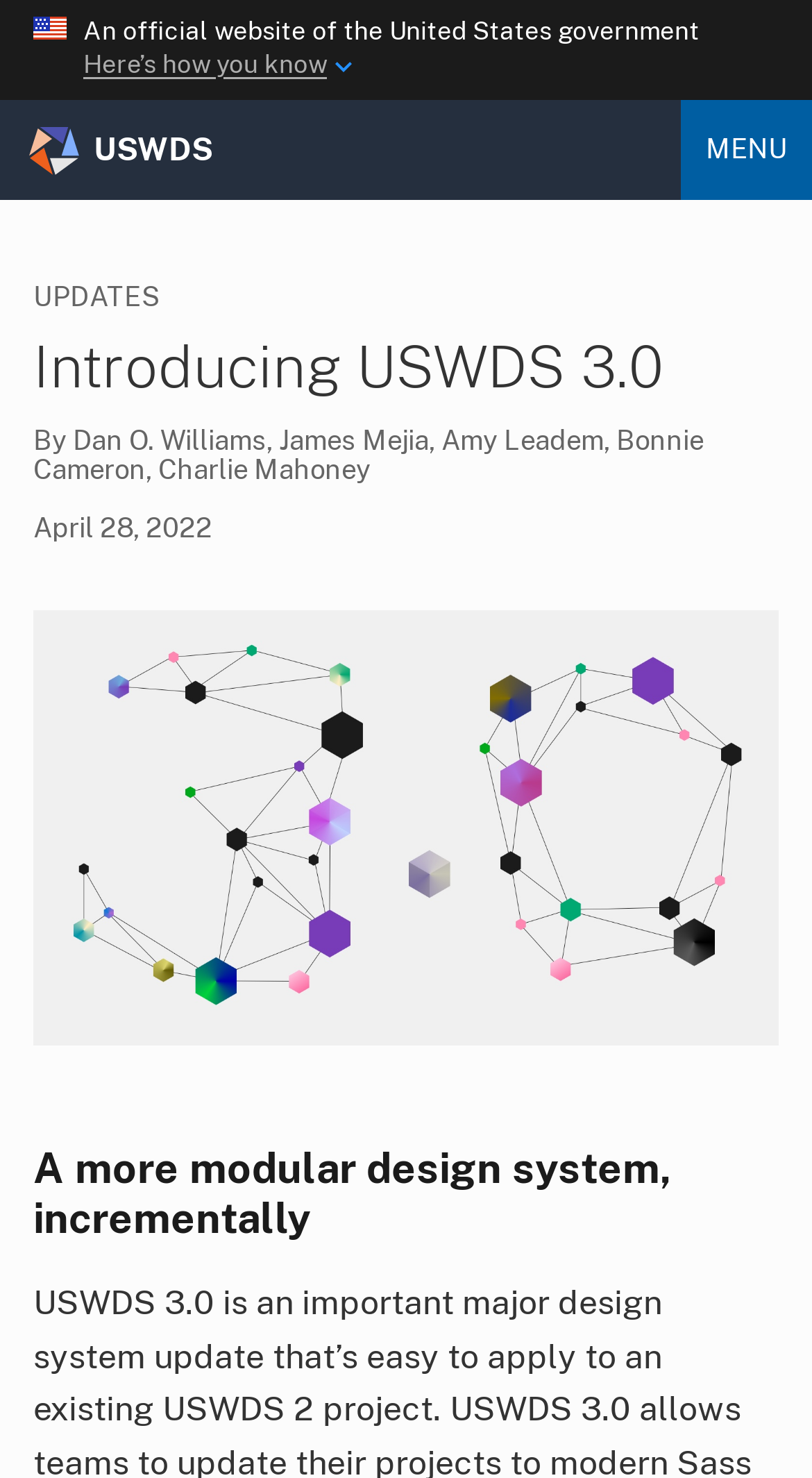Provide the bounding box coordinates for the UI element that is described by this text: "Here’s how you know". The coordinates should be in the form of four float numbers between 0 and 1: [left, top, right, bottom].

[0.0, 0.0, 1.0, 0.068]